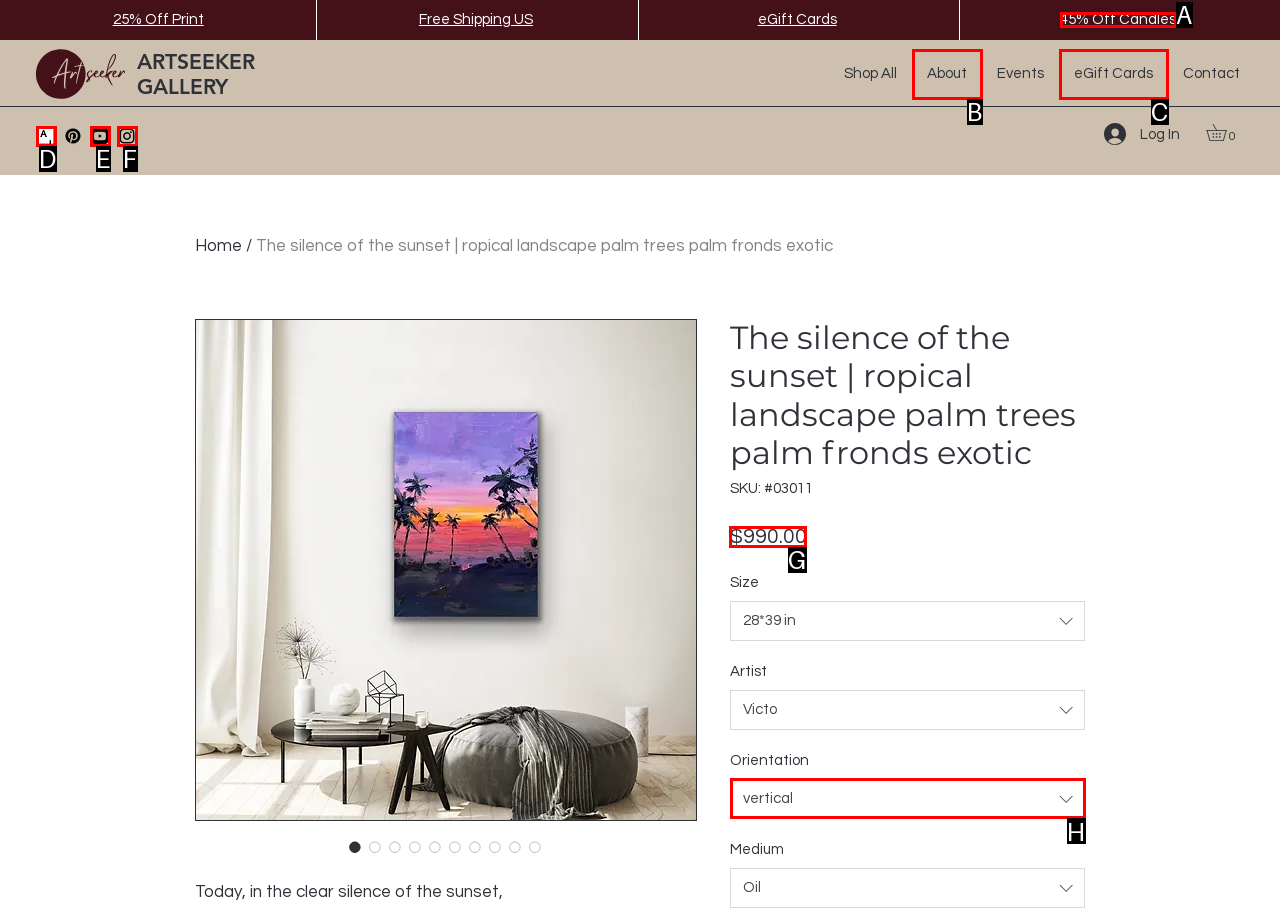Determine which UI element I need to click to achieve the following task: View the terms and conditions Provide your answer as the letter of the selected option.

None